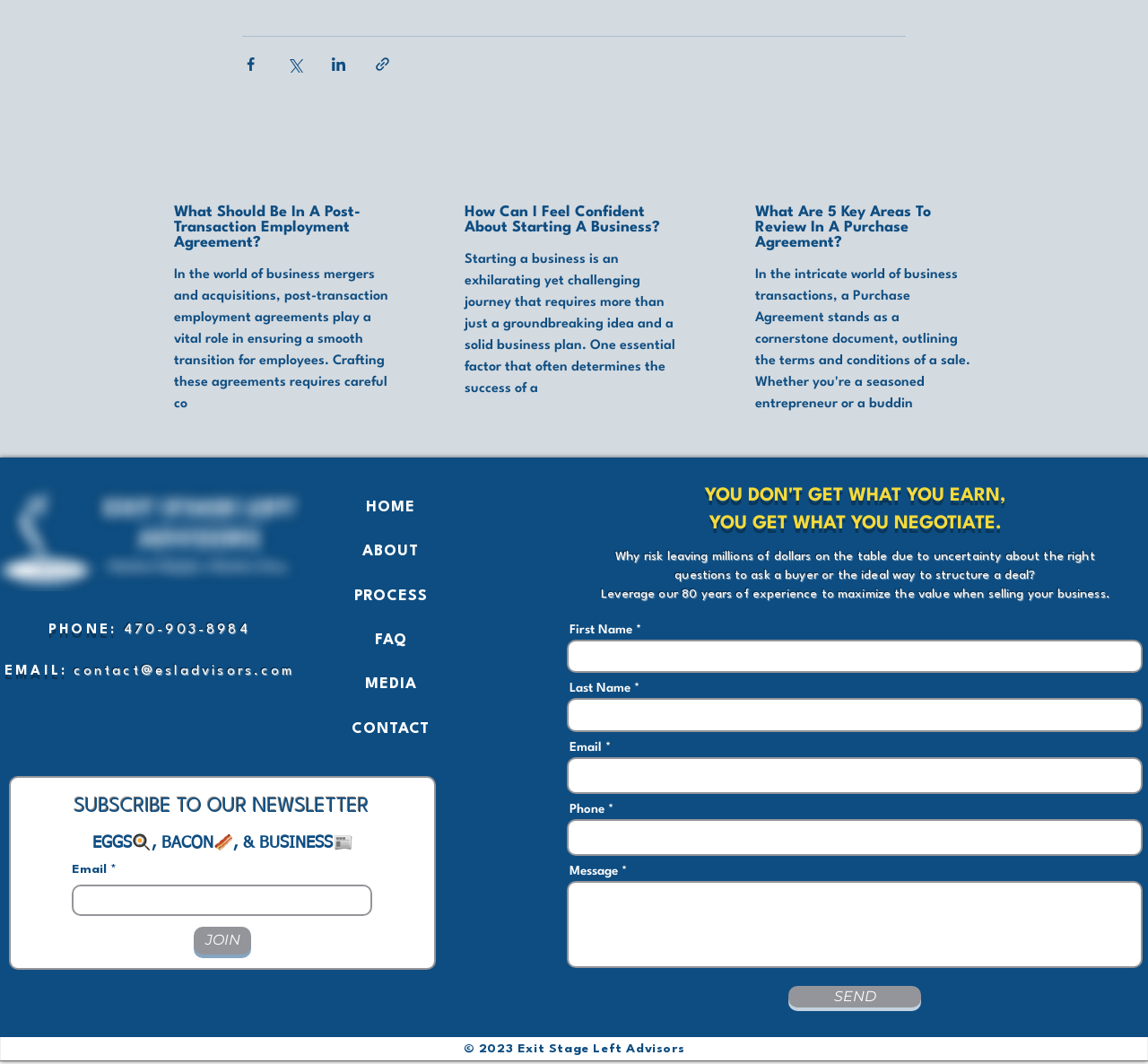How many social media links are in the Social Bar?
Answer the question with as much detail as you can, using the image as a reference.

I counted the number of links in the list 'Social Bar' and found that there are three links labeled '1', '2', and '3'.